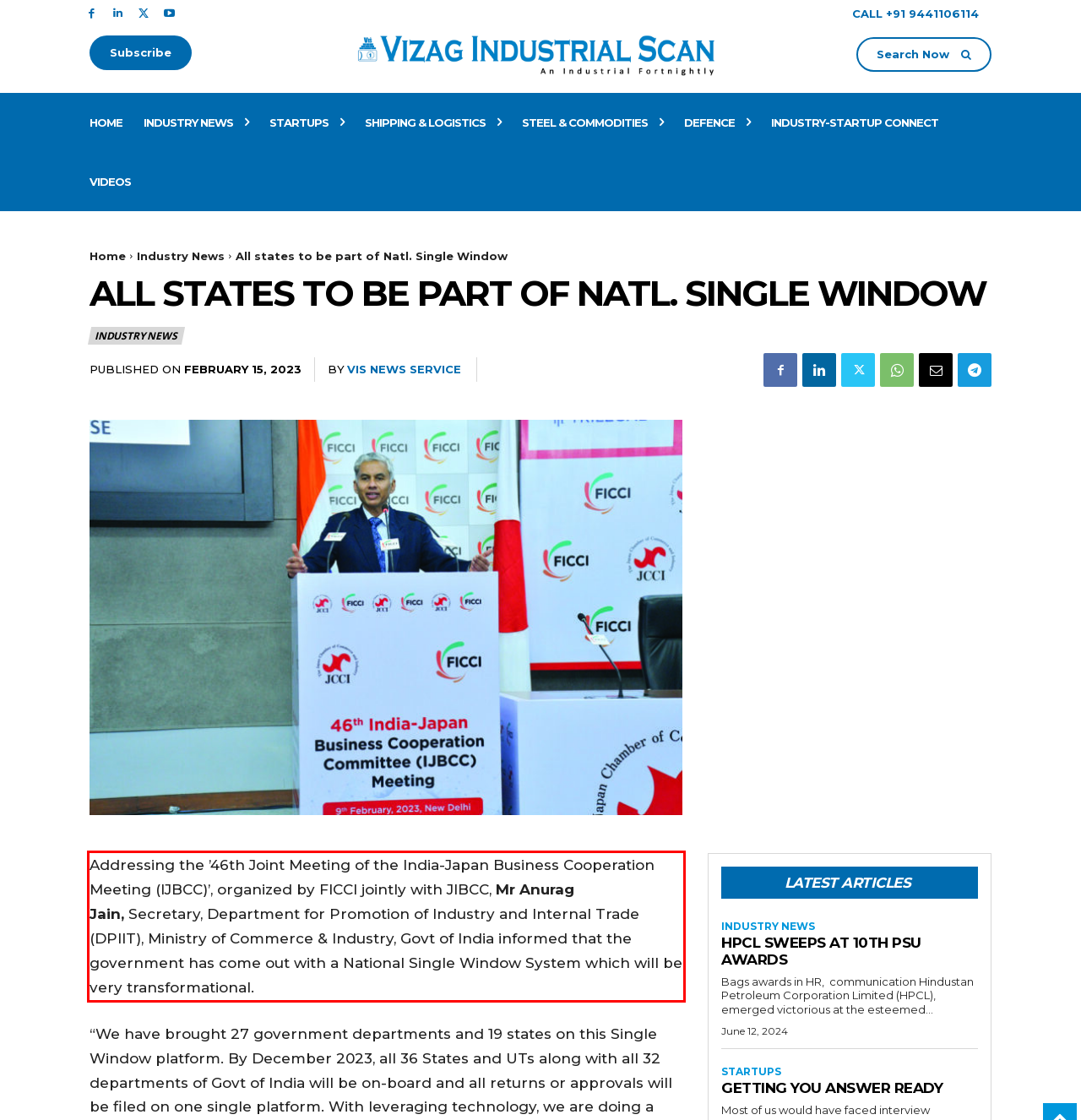Using the provided screenshot of a webpage, recognize the text inside the red rectangle bounding box by performing OCR.

Addressing the ’46th Joint Meeting of the India-Japan Business Cooperation Meeting (IJBCC)’, organized by FICCI jointly with JIBCC, Mr Anurag Jain, Secretary, Department for Promotion of Industry and Internal Trade (DPIIT), Ministry of Commerce & Industry, Govt of India informed that the government has come out with a National Single Window System which will be very transformational.